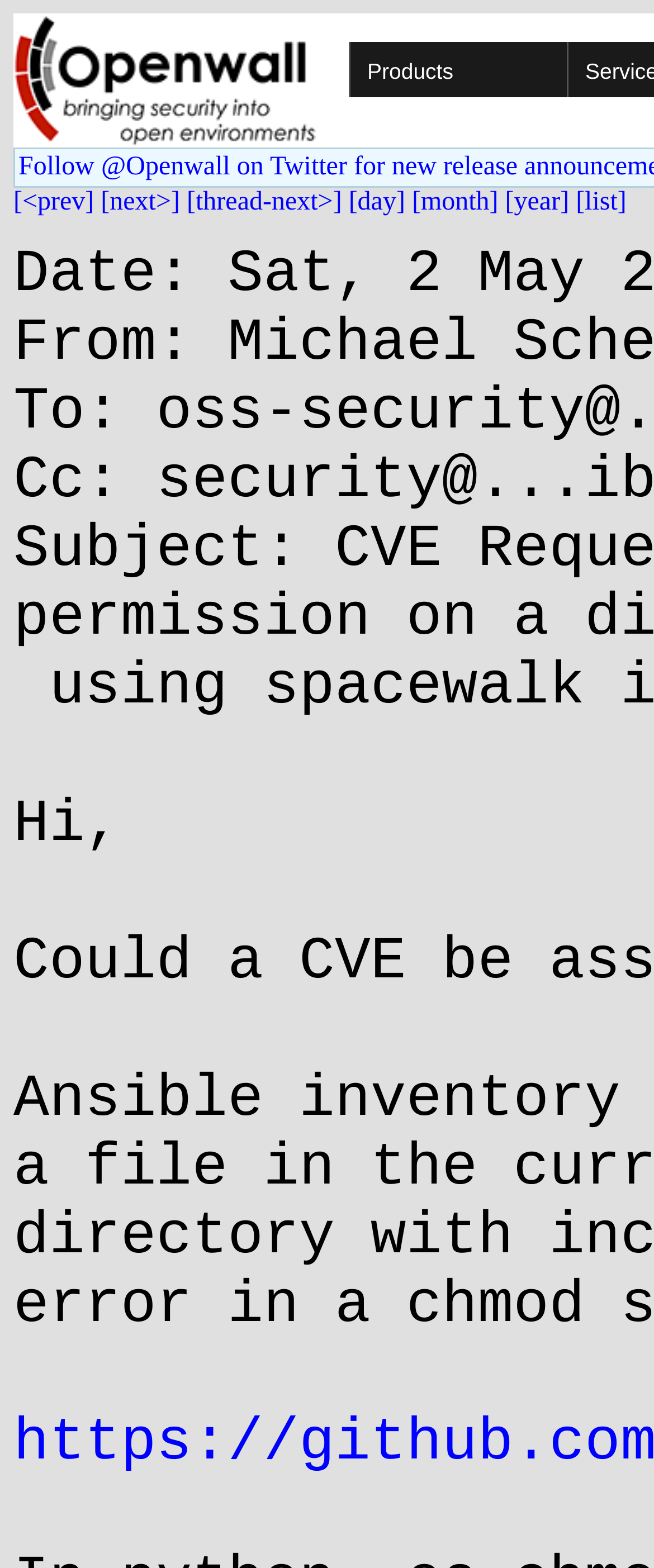What type of content is this webpage about?
Kindly offer a detailed explanation using the data available in the image.

Although the meta description is not to be used for question generation, I can still infer the type of content based on the webpage structure and element descriptions. The presence of links like '[thread-next>]' and '[list]' suggests a discussion or forum-like content, and the descriptive text on the links implies a focus on security-related topics.